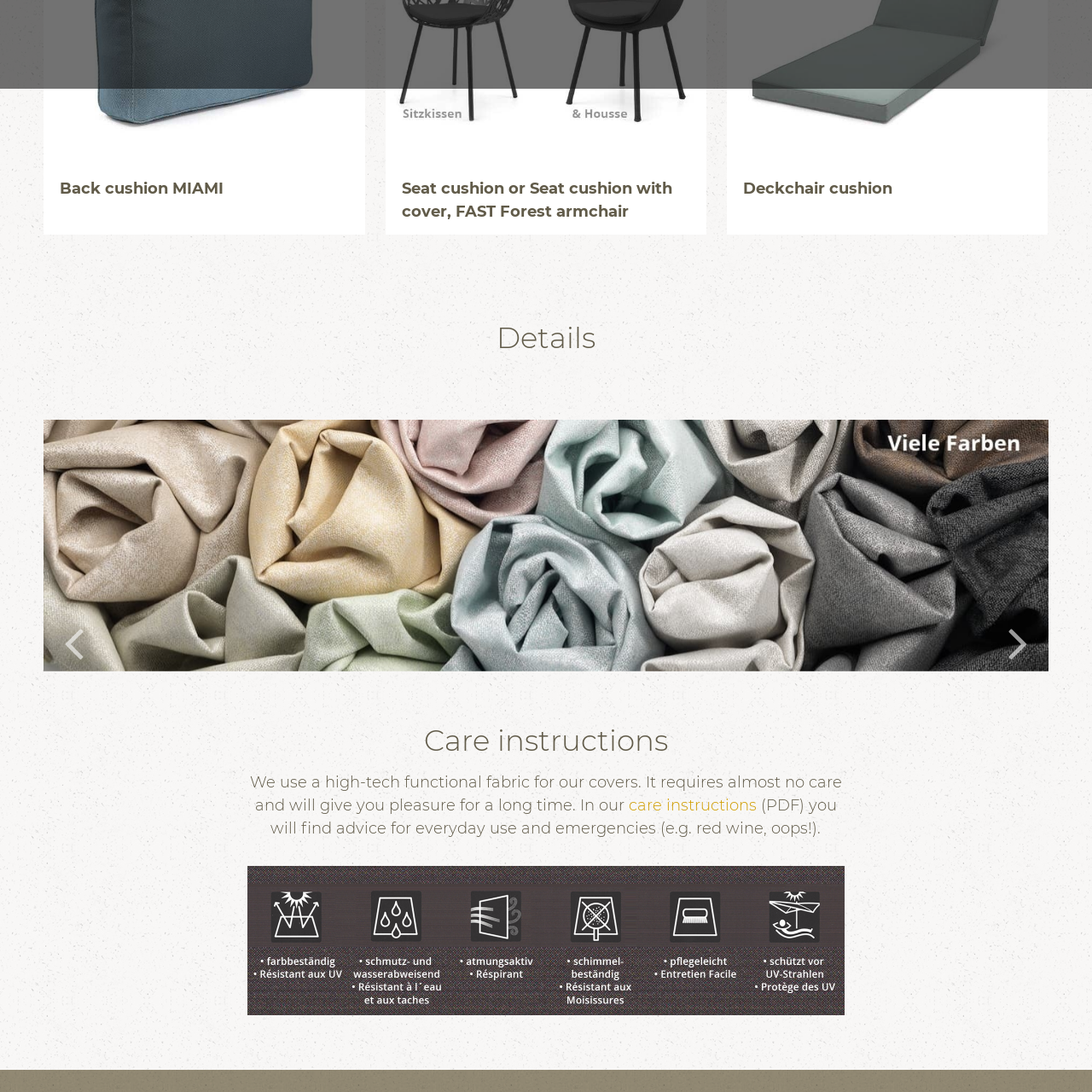Generate a detailed description of the content found inside the red-outlined section of the image.

The image features a cushion, indicating its relevance to the product descriptions of seating arrangements listed on the webpage. Specifically, it is associated with various types of cushions such as the "Back cushion MIAMI" and "Seat cushion or Seat cushion with cover" for the FAST Forest armchair. This visual content likely complements the text by showcasing the design or care instructions illustrated throughout the site. Additionally, the cushion is made from a high-tech functional fabric that promises low maintenance and longevity, enhancing the overall aesthetic and comfort of the seating experience.